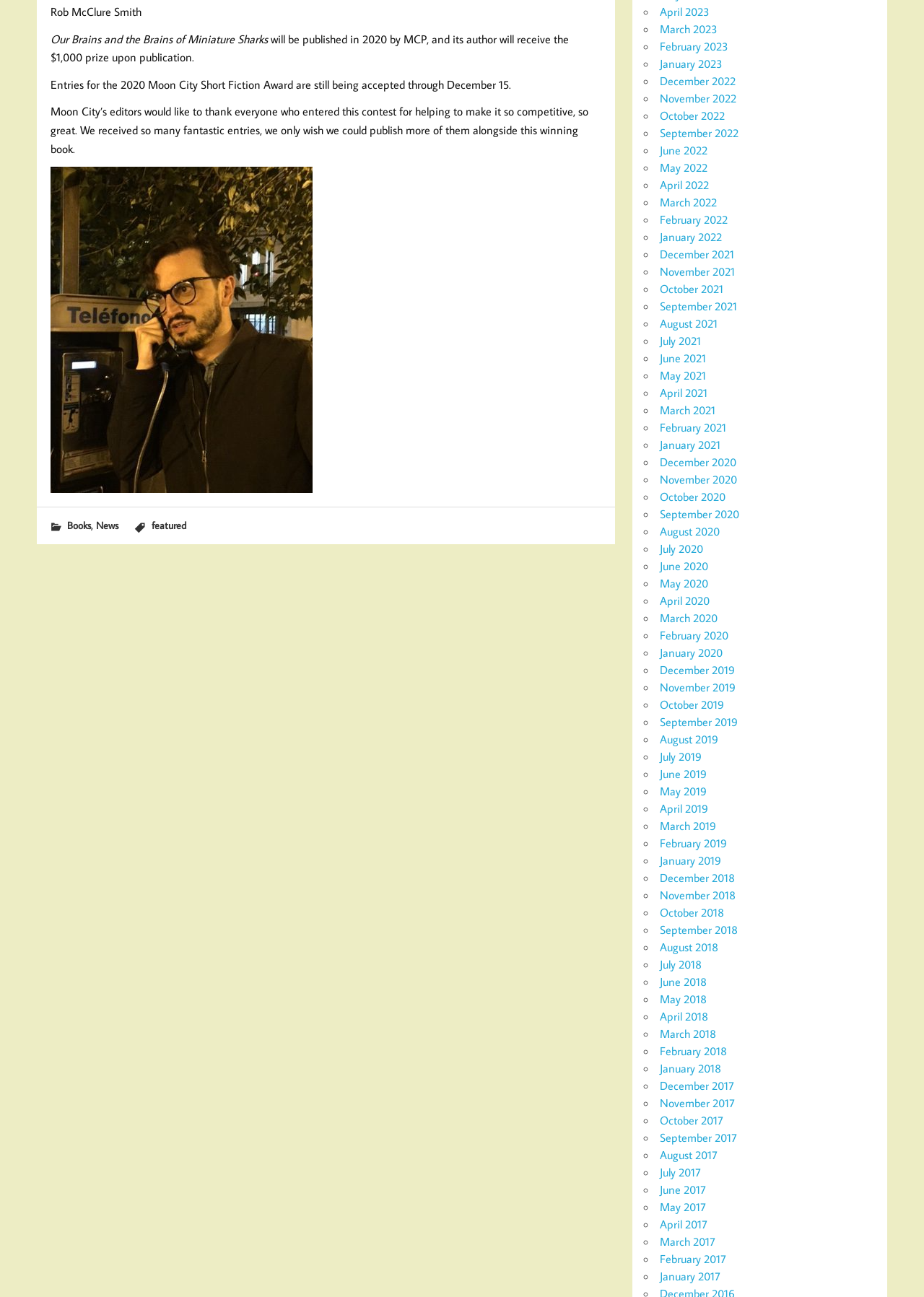Locate the bounding box coordinates of the area that needs to be clicked to fulfill the following instruction: "Click on 'March 2023'". The coordinates should be in the format of four float numbers between 0 and 1, namely [left, top, right, bottom].

[0.714, 0.017, 0.776, 0.028]